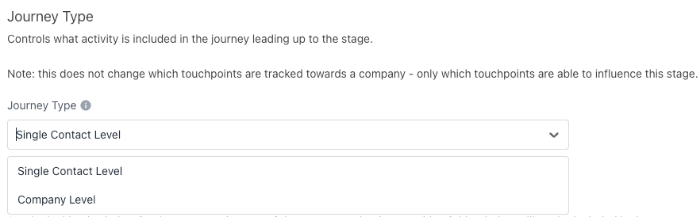Offer a comprehensive description of the image.

In this image, we see the "Journey Type" selector, which allows users to define what activities are included in the journey leading up to a specific stage. The dropdown menu presents two options: "Single Contact Level" and "Company Level." It is important to note that while selecting the journey type does not alter the touchpoints tracked toward a company, it specifies which touchpoints can influence the stage being analyzed. The interface emphasizes clarity in choosing the appropriate attribution model, highlighting the distinctions between individual activity tracking and broader organizational activity tracking. This tool is vital for users who aim to optimize their CRM strategies by accurately measuring influence levels in customer journeys.